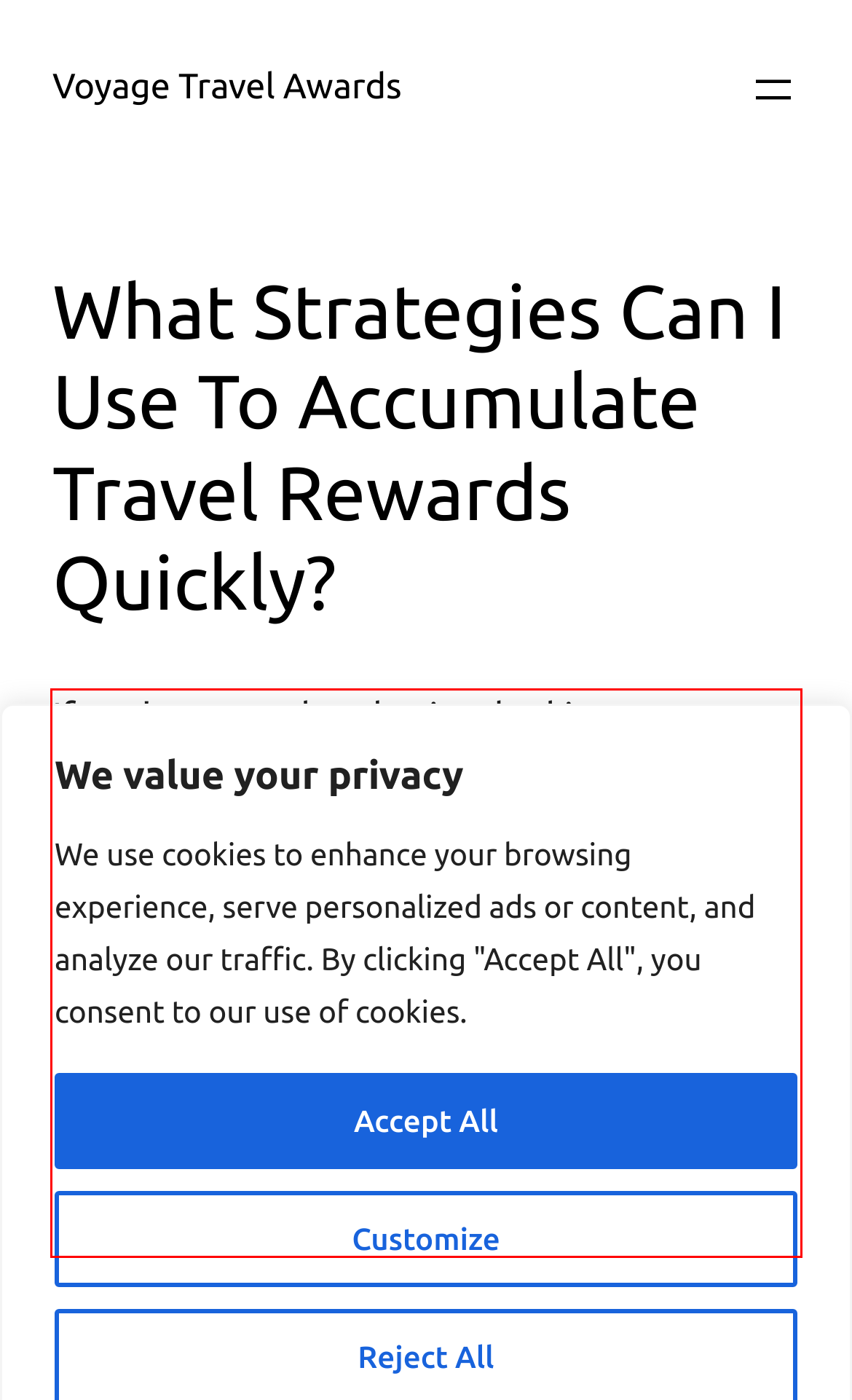In the screenshot of the webpage, find the red bounding box and perform OCR to obtain the text content restricted within this red bounding box.

If you’re a travel enthusiast looking to accumulate travel rewards quickly, then this article is for you! Discover the best strategies to earn those enticing rewards and make your dream vacations a reality. From signing up for travel credit cards to maximizing your spending, we’ll explore all the tips and tricks you need to know. So, get ready to embark on a journey towards earning travel rewards like never before!